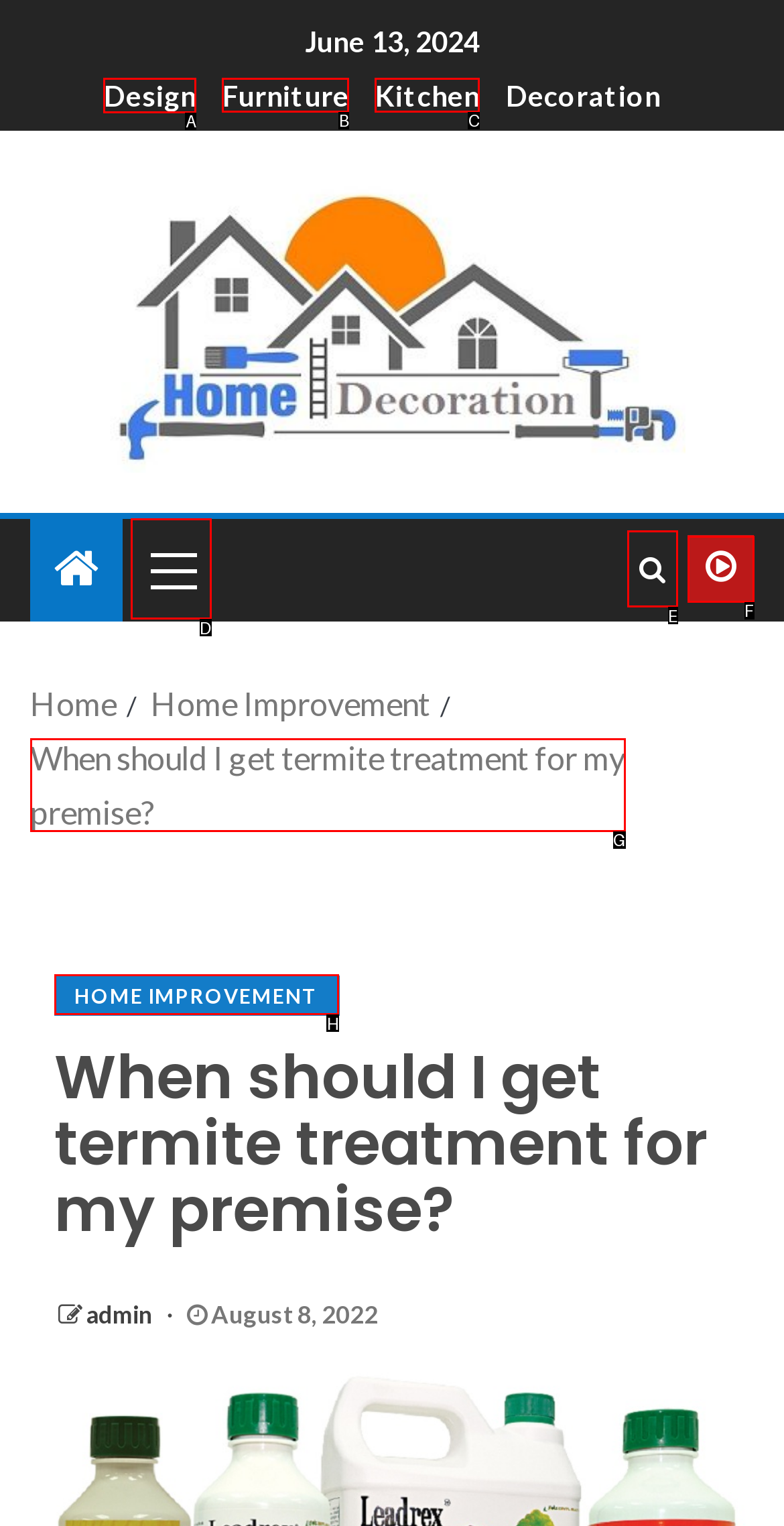Which option should be clicked to execute the following task: Click on the 'Design' link? Respond with the letter of the selected option.

A